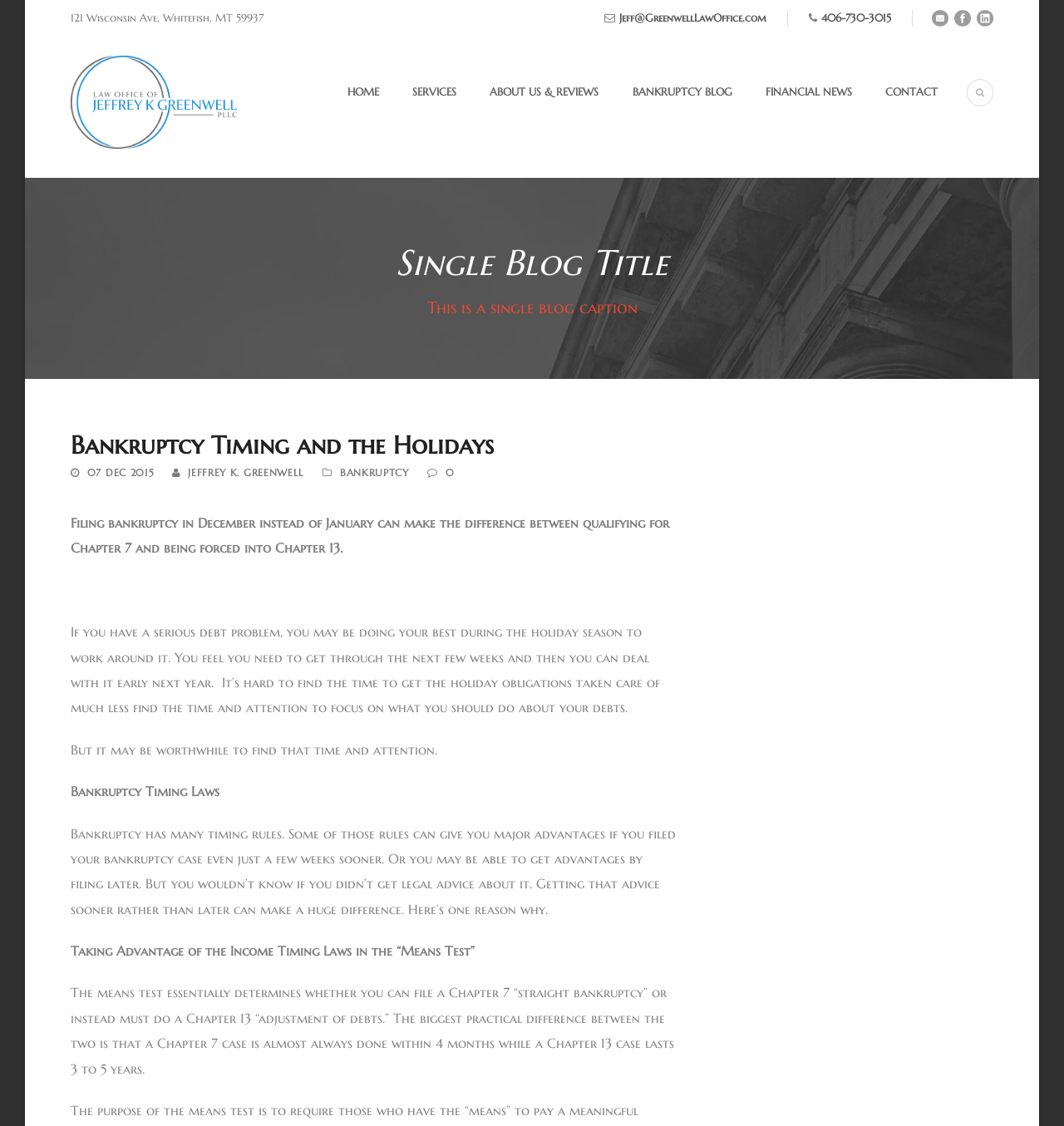Describe the entire webpage, focusing on both content and design.

The webpage is about bankruptcy timing and its implications, specifically highlighting the importance of filing bankruptcy in December instead of January. At the top of the page, there is a header section with the law office's address, email, phone number, and social media links. Below this section, there is a navigation menu with links to different pages, including Home, Services, About Us & Reviews, Bankruptcy Blog, Financial News, and Contact.

The main content of the page is a blog post titled "Bankruptcy Timing and the Holidays." The post is written by Jeffrey K. Greenwell and is categorized under Bankruptcy. The article discusses how filing bankruptcy in December can make a significant difference in qualifying for Chapter 7 or being forced into Chapter 13. The post is divided into sections, with headings such as "Bankruptcy Timing Laws" and "Taking Advantage of the Income Timing Laws in the 'Means Test'."

The text is presented in a clear and readable format, with short paragraphs and headings that break up the content. There are no images on the page, except for small social media icons in the top-right corner. Overall, the webpage appears to be a informative blog post about bankruptcy timing, written by a legal expert and presented in a clean and organized manner.